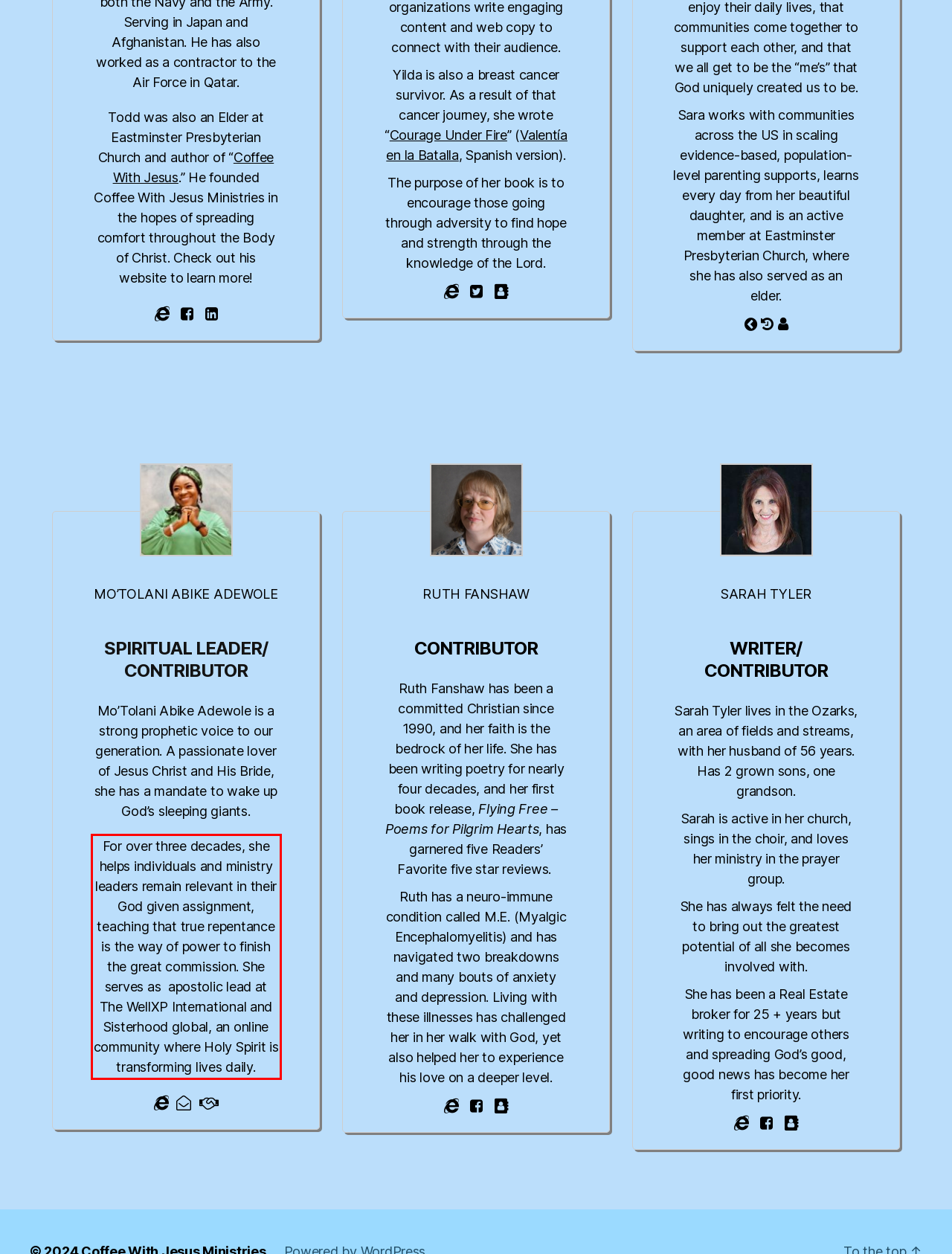Extract and provide the text found inside the red rectangle in the screenshot of the webpage.

For over three decades, she helps individuals and ministry leaders remain relevant in their God given assignment, teaching that true repentance is the way of power to finish the great commission. She serves as apostolic lead at The WellXP International and Sisterhood global, an online community where Holy Spirit is transforming lives daily.